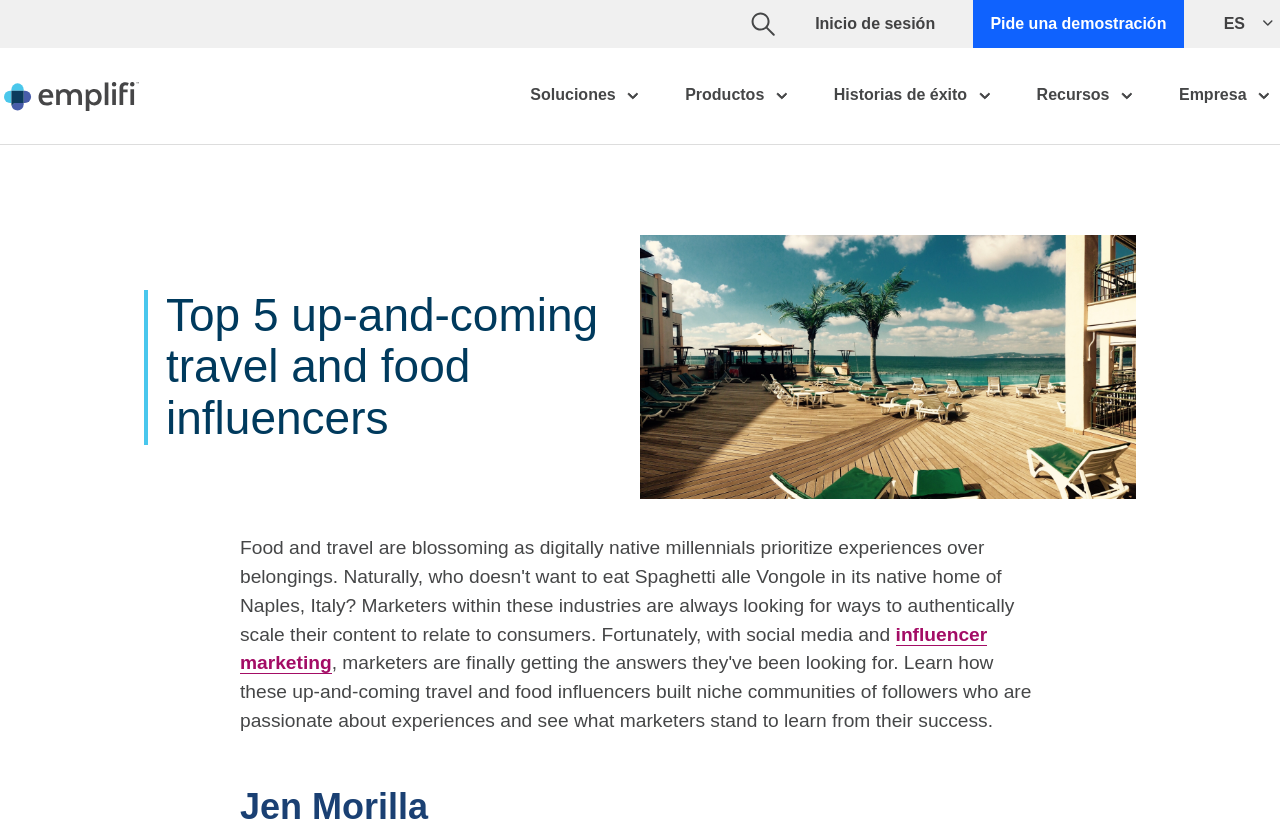Please identify the bounding box coordinates of the region to click in order to complete the task: "Explore Social Marketing Cloud". The coordinates must be four float numbers between 0 and 1, specified as [left, top, right, bottom].

[0.281, 0.206, 0.469, 0.235]